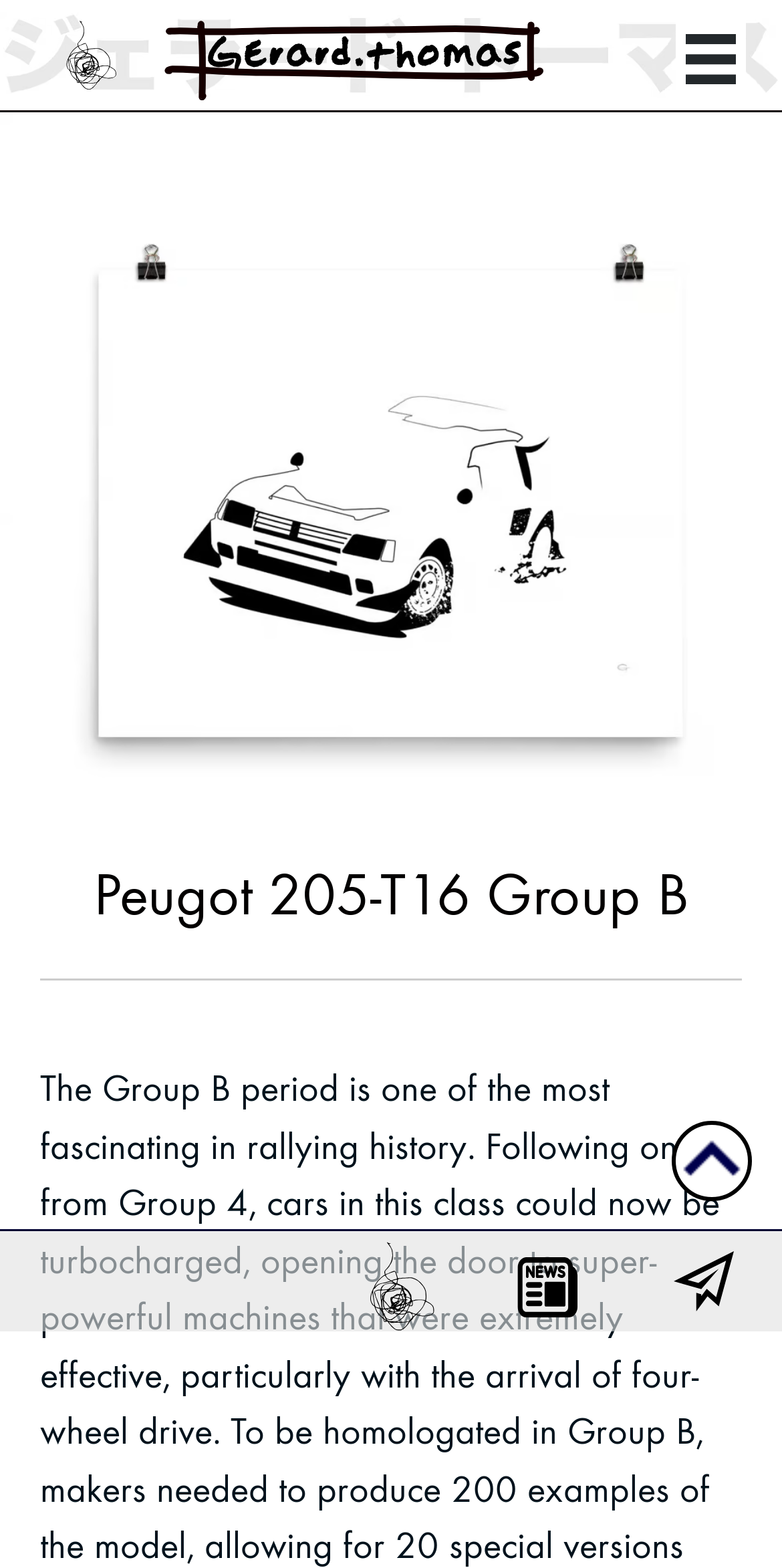Give a detailed overview of the webpage's appearance and contents.

The webpage is about Peugot 205-T16 Group B, a car model in rallying history. At the top left corner, there are two identical links to the "Home page" with a small image beside each link. On the top right corner, there is a button labeled "Menu" with a small image beside it. 

Below the top section, there is a large image that spans the entire width of the page, with a caption "i am gerard thomas and fuck off 1". 

Further down, there is a heading that reads "Peugot 205-T16 Group B" in a prominent position, taking up most of the page width. 

At the bottom of the page, there are three links: "Home page", "newsletter", and "contact me", each with a small image beside it. These links are positioned side by side, with "Home page" on the left, "newsletter" in the middle, and "contact me" on the right. 

Finally, at the very bottom right corner, there is a link to "Scroll To Top".